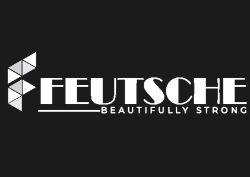Illustrate the image with a detailed caption.

The image showcases the logo of Feutsche, a leading exterior design service based in Delhi and Gurugram. The logo features a modern and striking design with the word "FEUTSCHE" prominently displayed in bold, elegant letters. Below the main brand name, the tagline "BEAUTIFULLY STRONG" is elegantly scripted, emphasizing the company’s commitment to providing aesthetically pleasing and durable exterior solutions. The logo is set against a dark background, which enhances its visibility and impact. This branding embodies the company’s dedication to high-quality exterior design services, contributing to the overall beauty and value of properties.